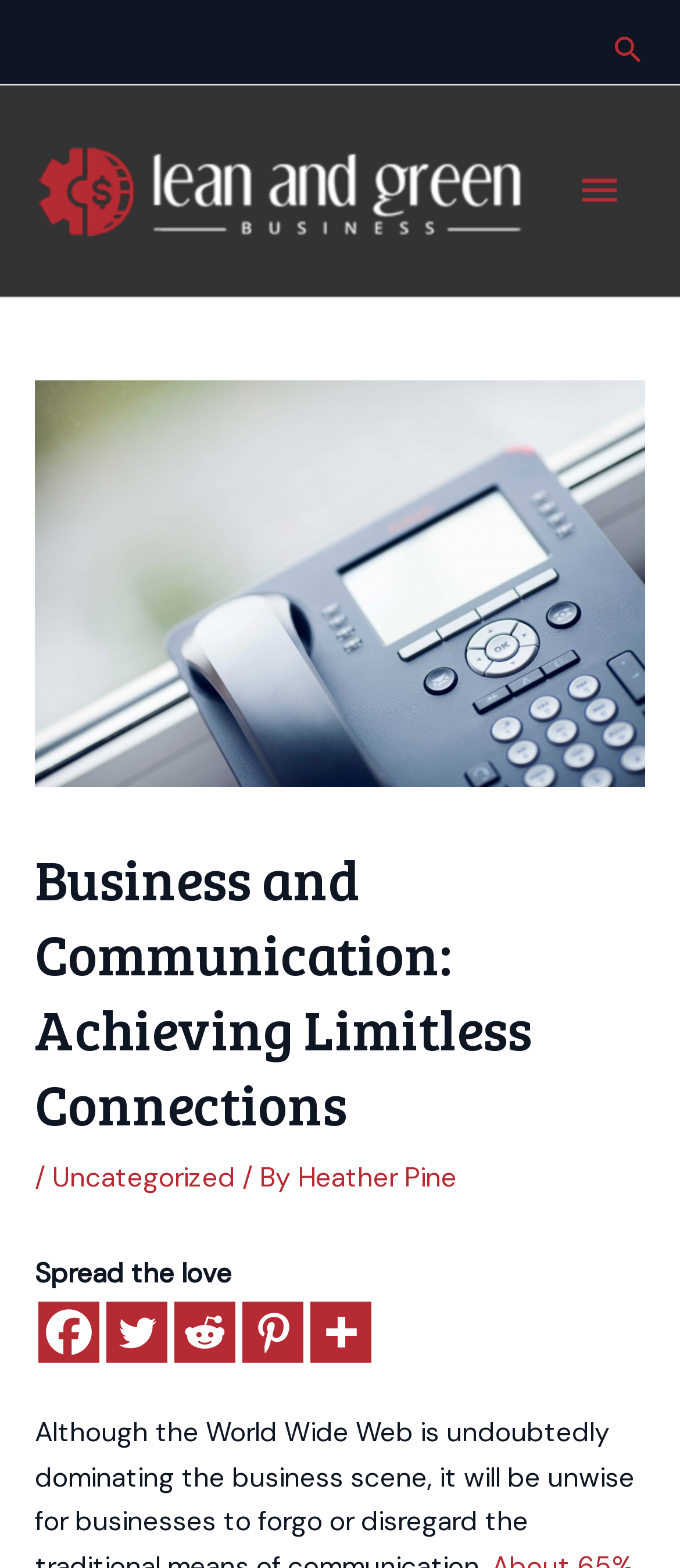Identify the bounding box for the element characterized by the following description: "Social Media".

None